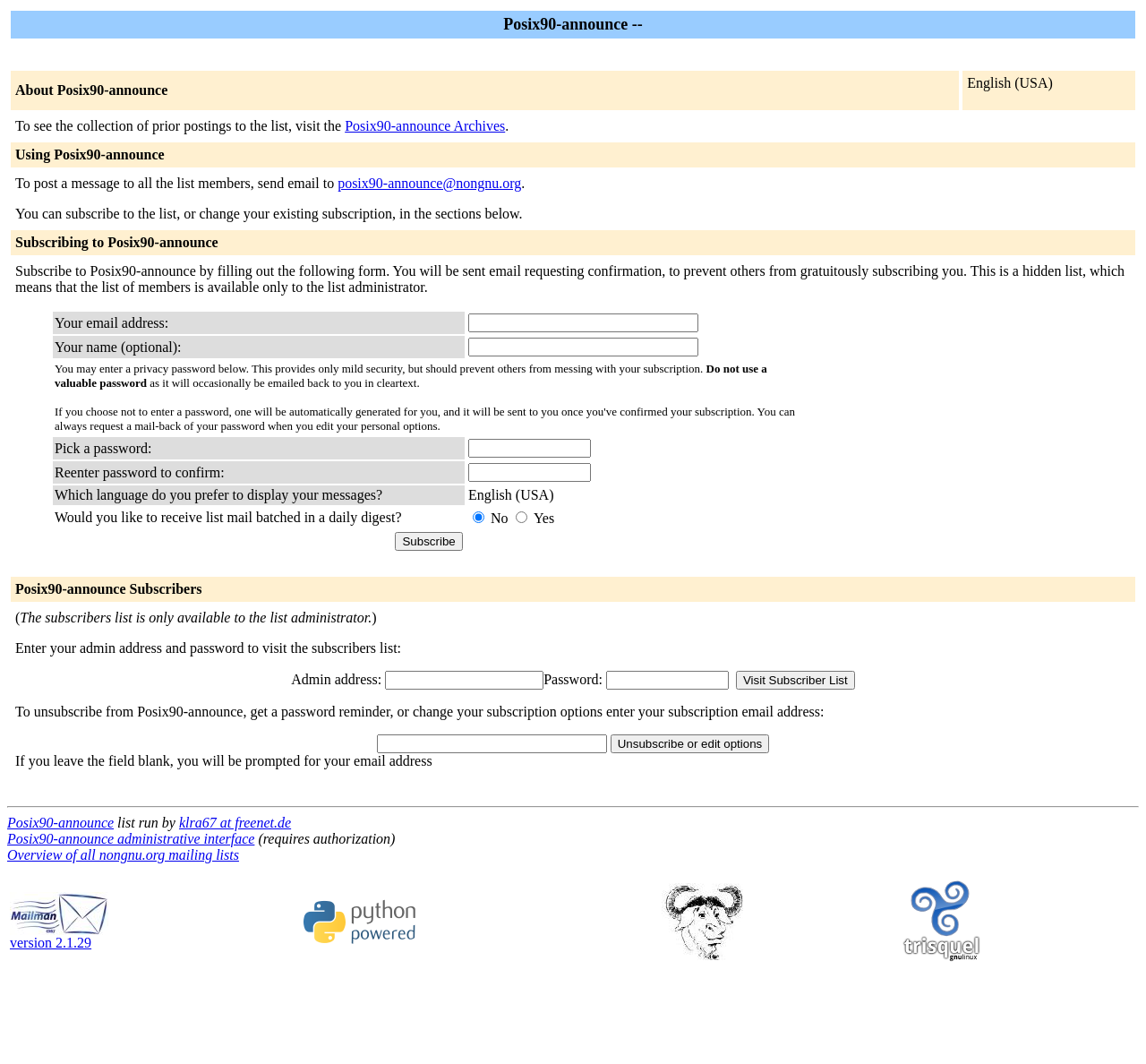Please provide the bounding box coordinates in the format (top-left x, top-left y, bottom-right x, bottom-right y). Remember, all values are floating point numbers between 0 and 1. What is the bounding box coordinate of the region described as: parent_node: Admin address: Password: name="roster-pw"

[0.529, 0.63, 0.636, 0.648]